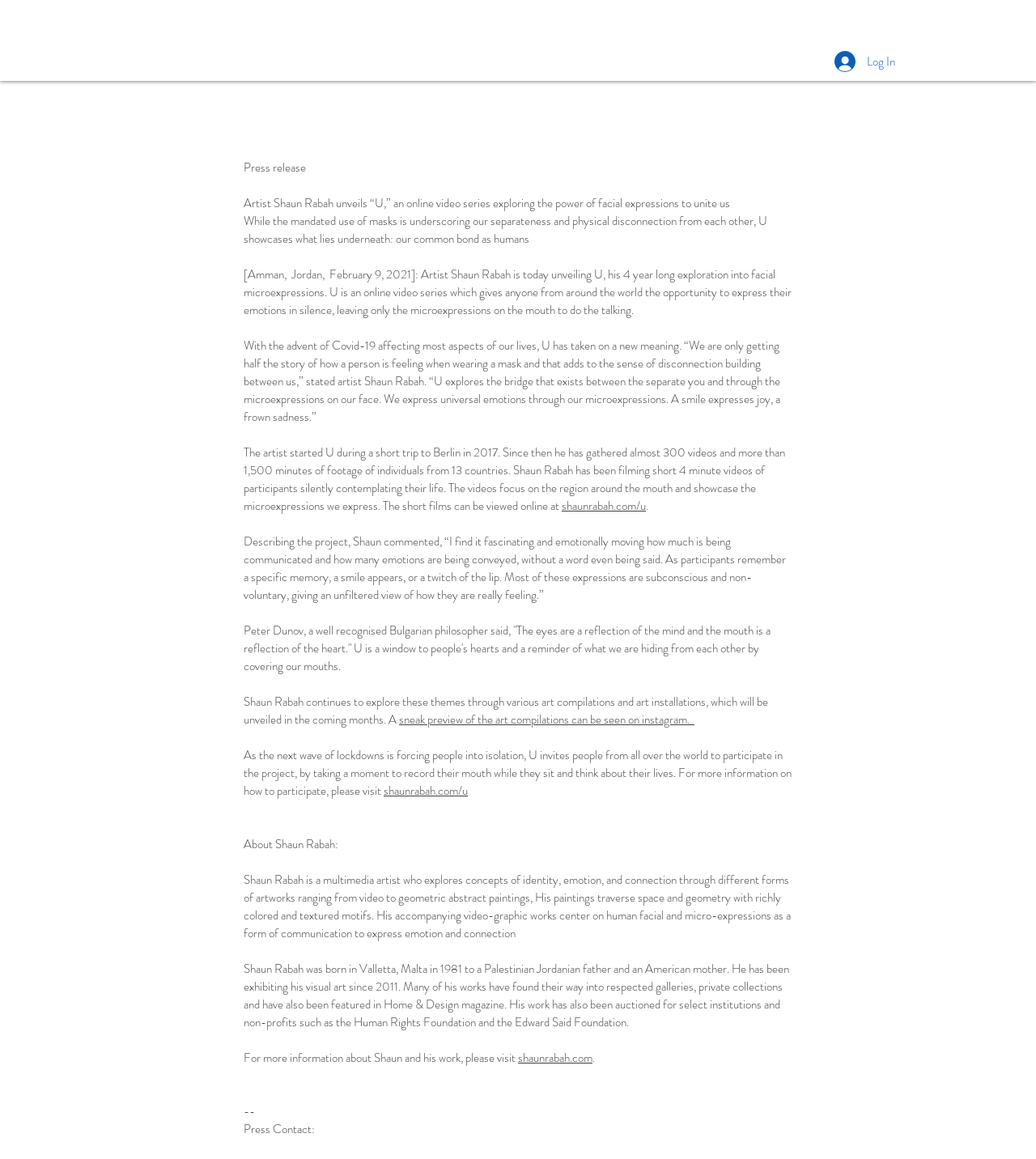What is the title of the online video series?
Refer to the image and provide a thorough answer to the question.

The answer can be found in the StaticText element, where it is mentioned that 'Artist Shaun Rabah is today unveiling U, his 4 year long exploration into facial microexpressions.' This suggests that 'U' is the title of the online video series.